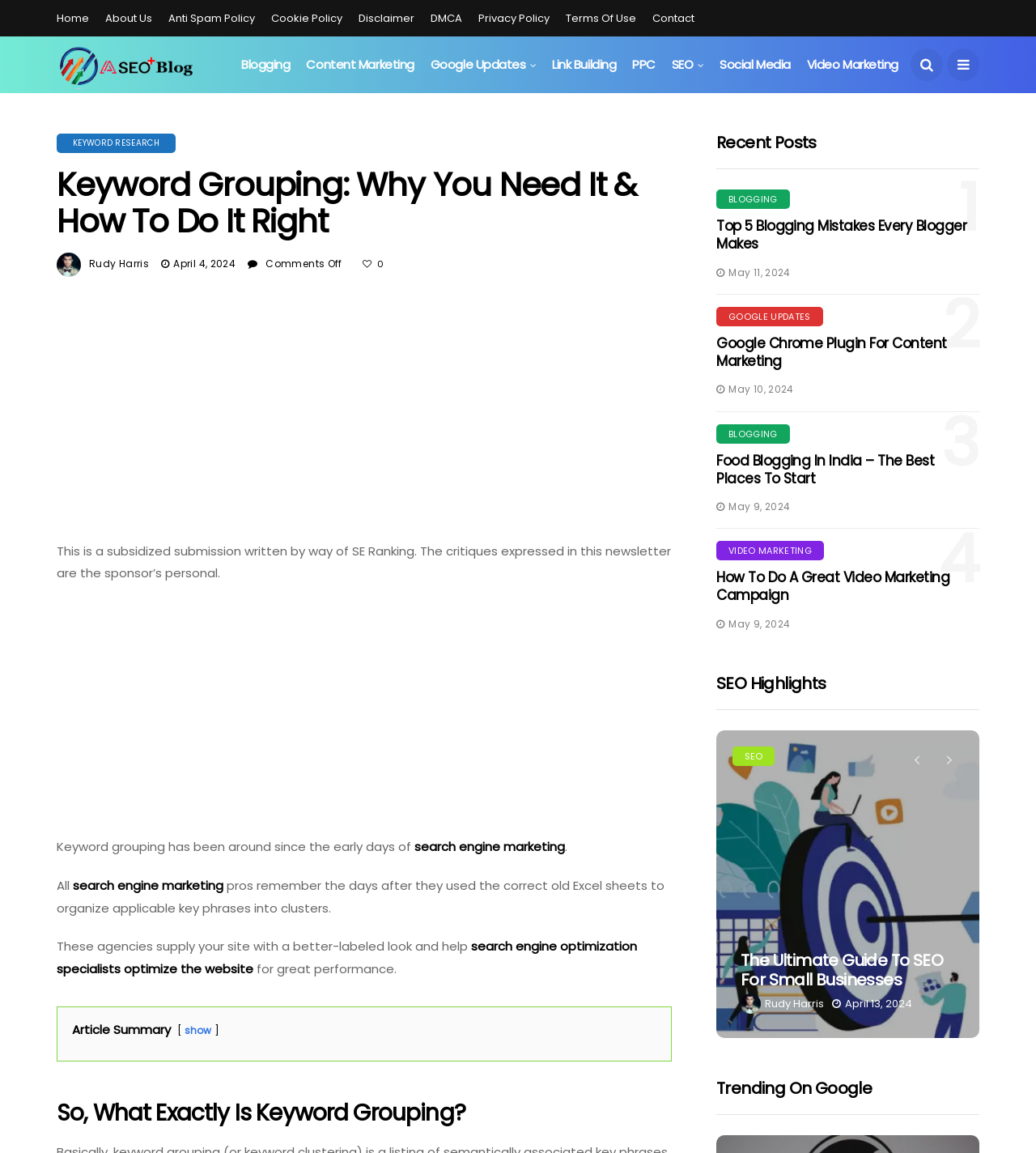Using the format (top-left x, top-left y, bottom-right x, bottom-right y), and given the element description, identify the bounding box coordinates within the screenshot: Privacy Policy

[0.462, 0.0, 0.53, 0.032]